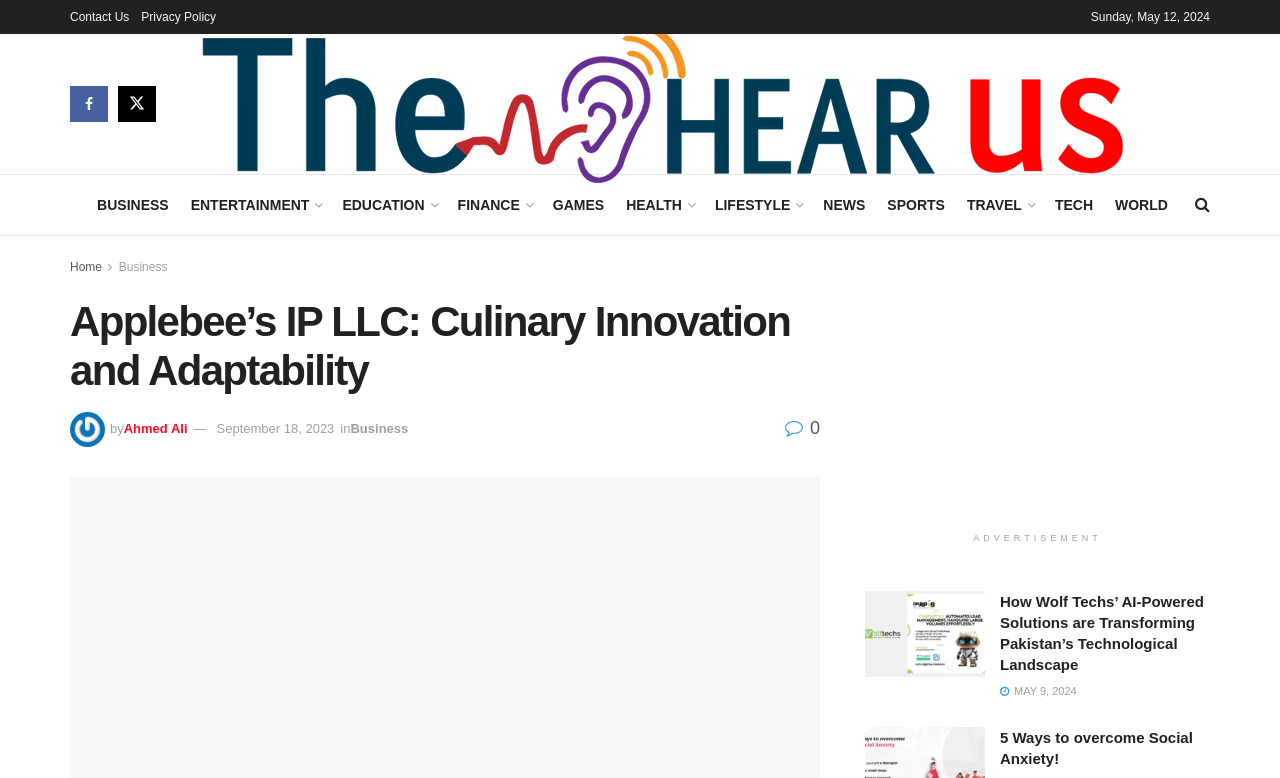Please determine the heading text of this webpage.

Applebee’s IP LLC: Culinary Innovation and Adaptability